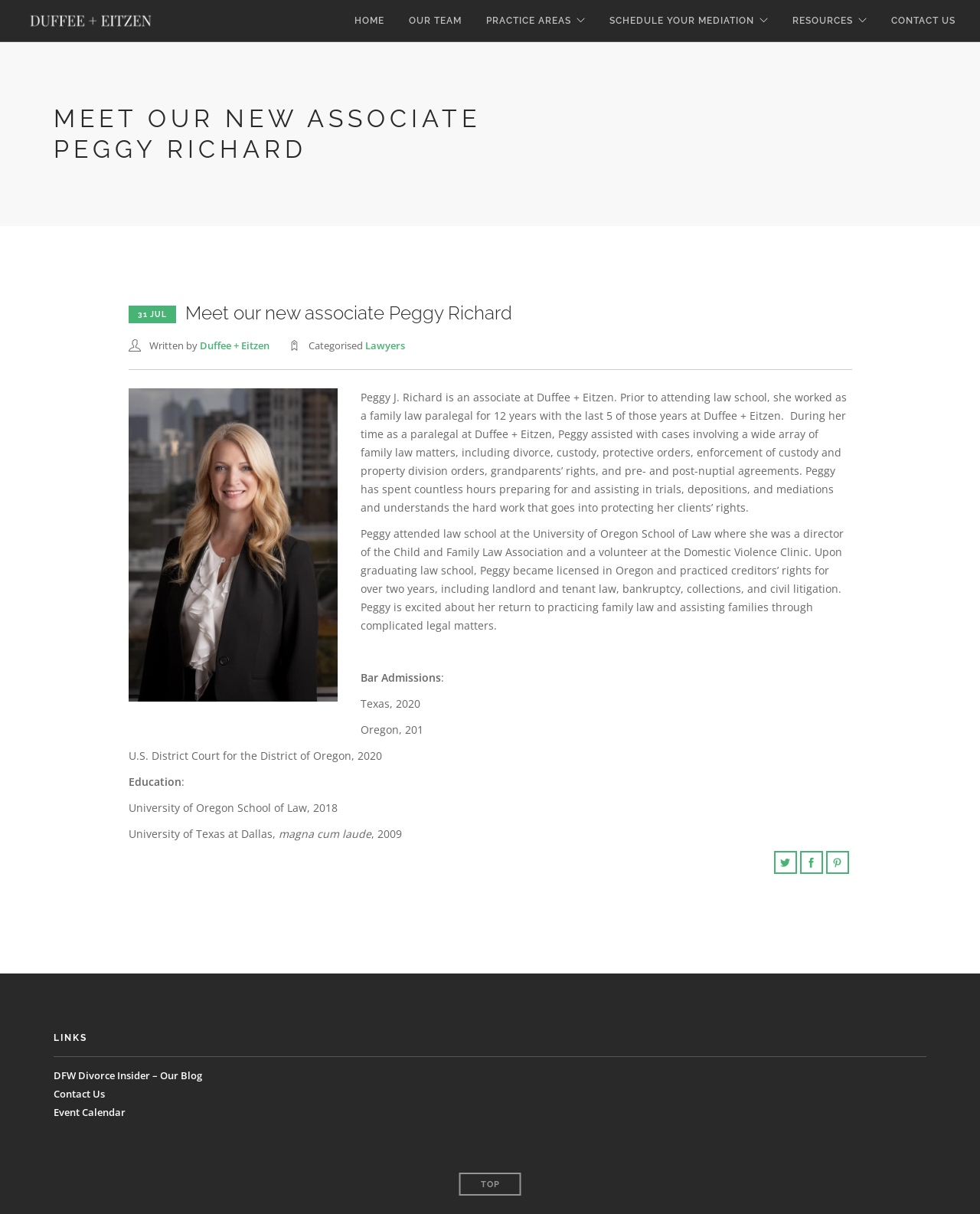What is the name of the company where Peggy Richard works?
Using the information from the image, answer the question thoroughly.

The webpage content mentions that Peggy Richard is an associate at Duffee + Eitzen, and the company's logo and name are displayed at the top of the webpage.